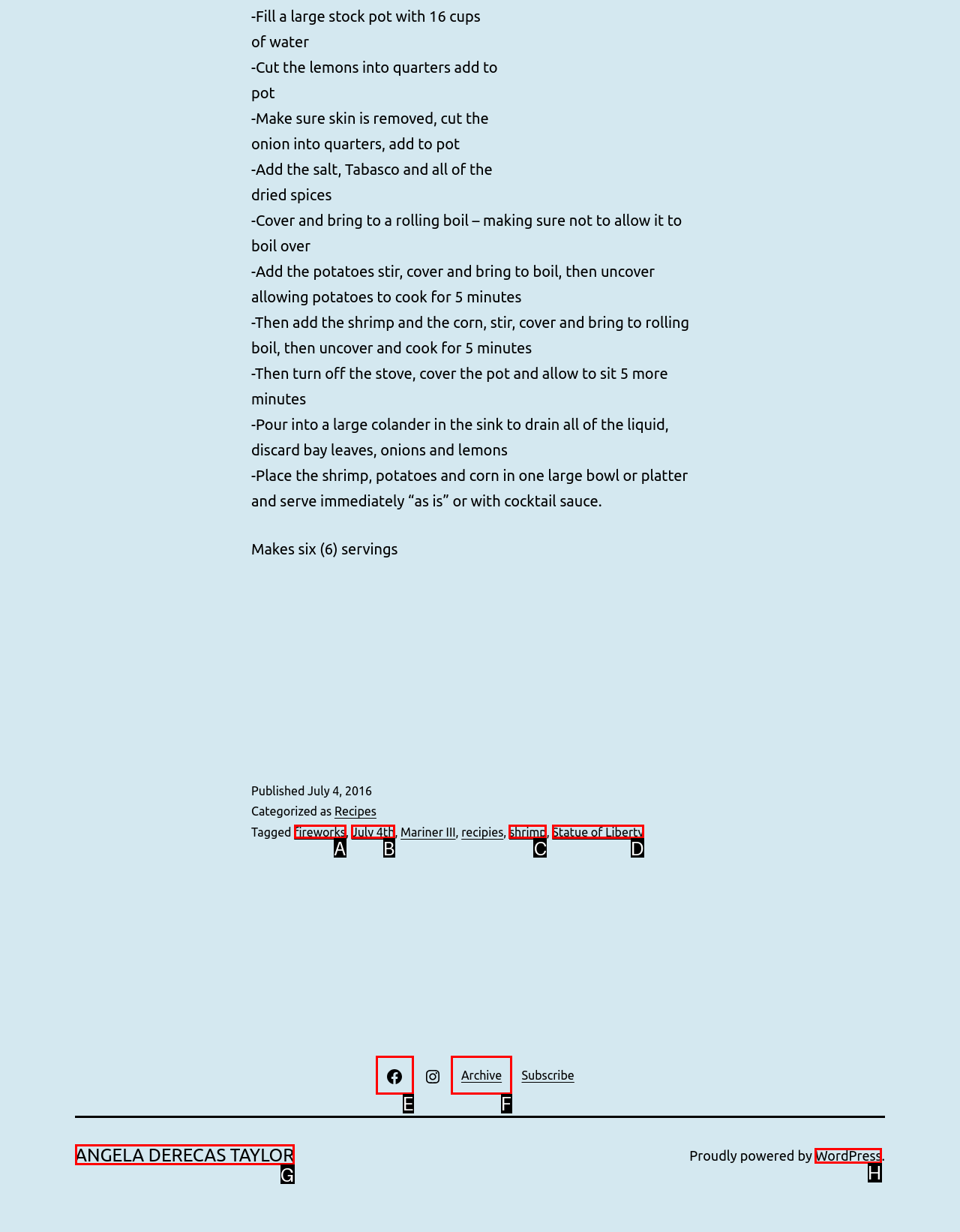Determine which HTML element to click on in order to complete the action: Visit the WordPress website.
Reply with the letter of the selected option.

H